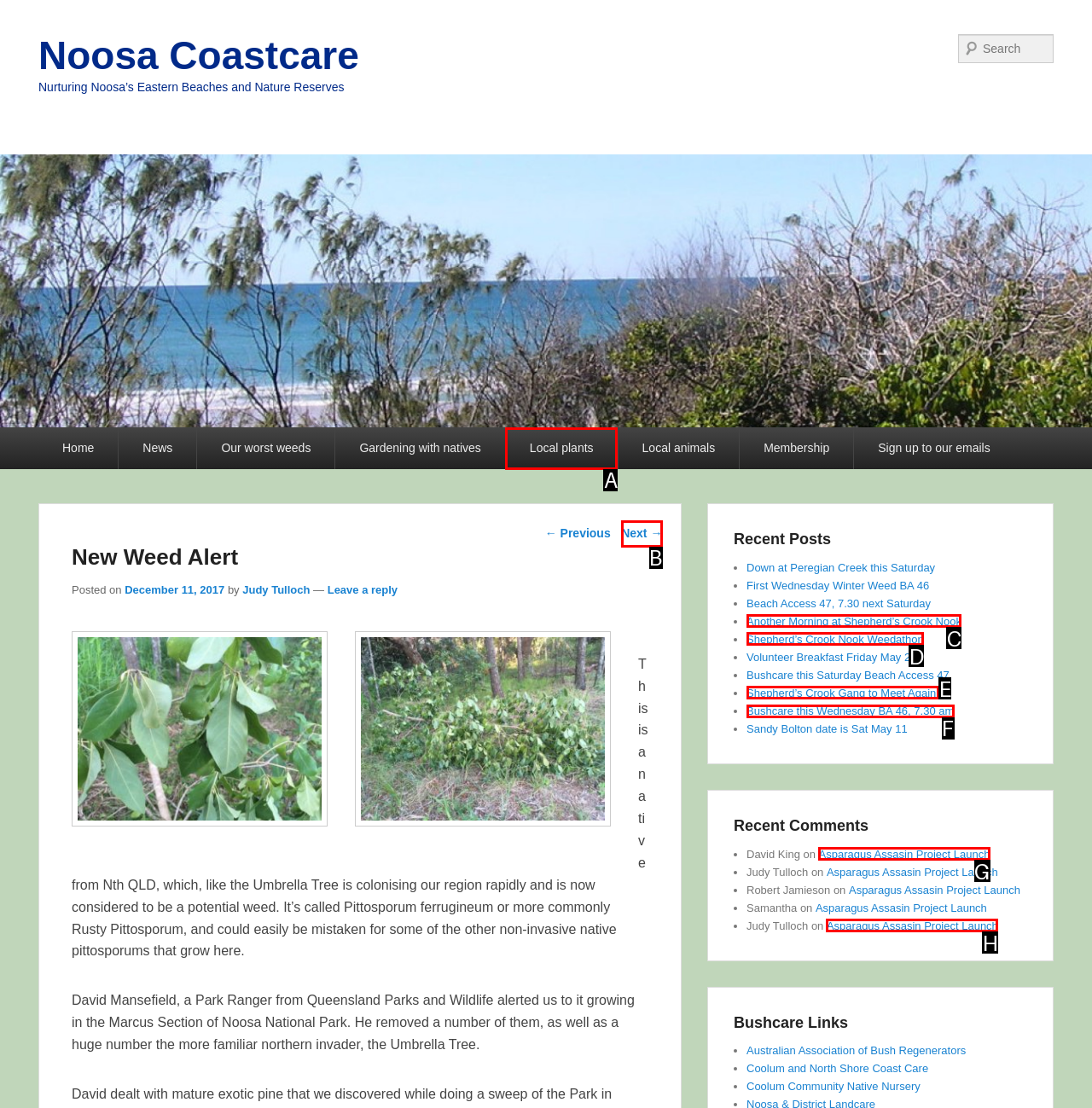Choose the option that aligns with the description: Local plants
Respond with the letter of the chosen option directly.

A